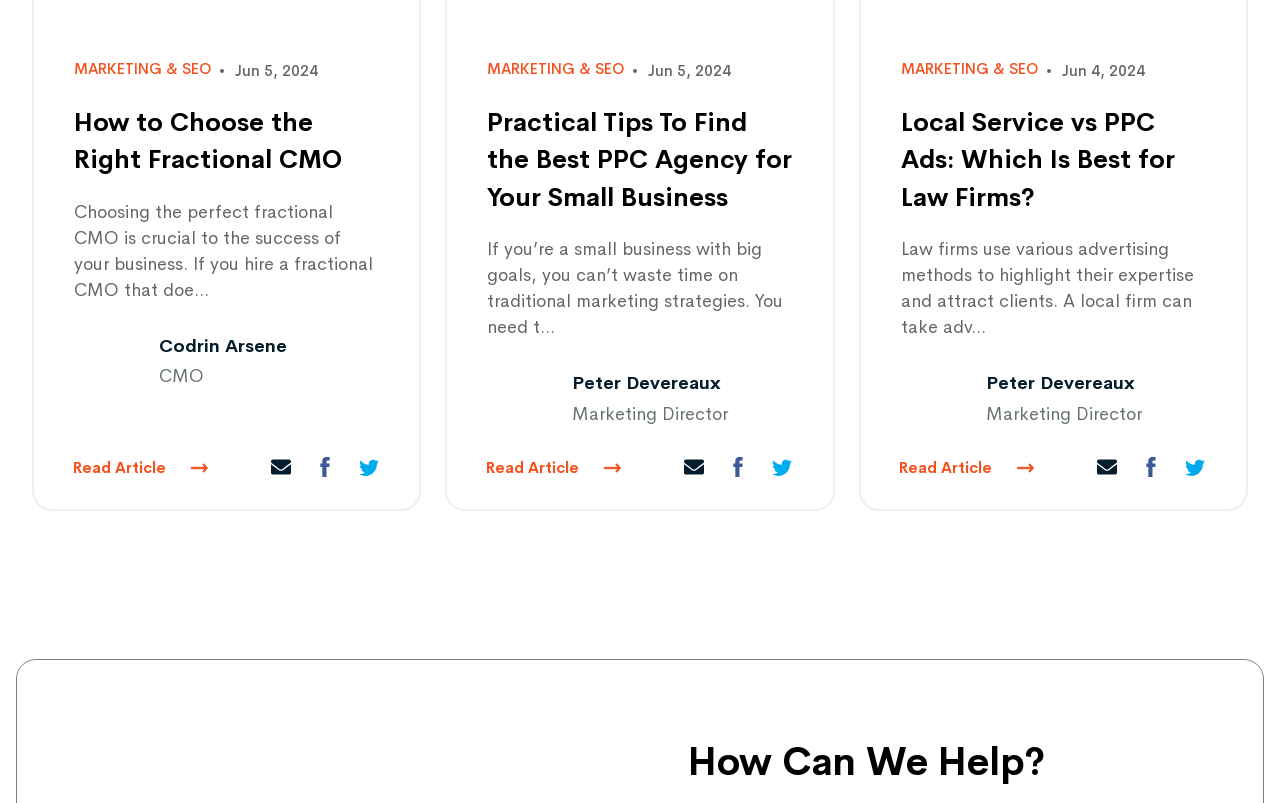Locate the bounding box coordinates of the element's region that should be clicked to carry out the following instruction: "Check the 'How Can We Help?' section". The coordinates need to be four float numbers between 0 and 1, i.e., [left, top, right, bottom].

[0.538, 0.919, 0.959, 0.982]